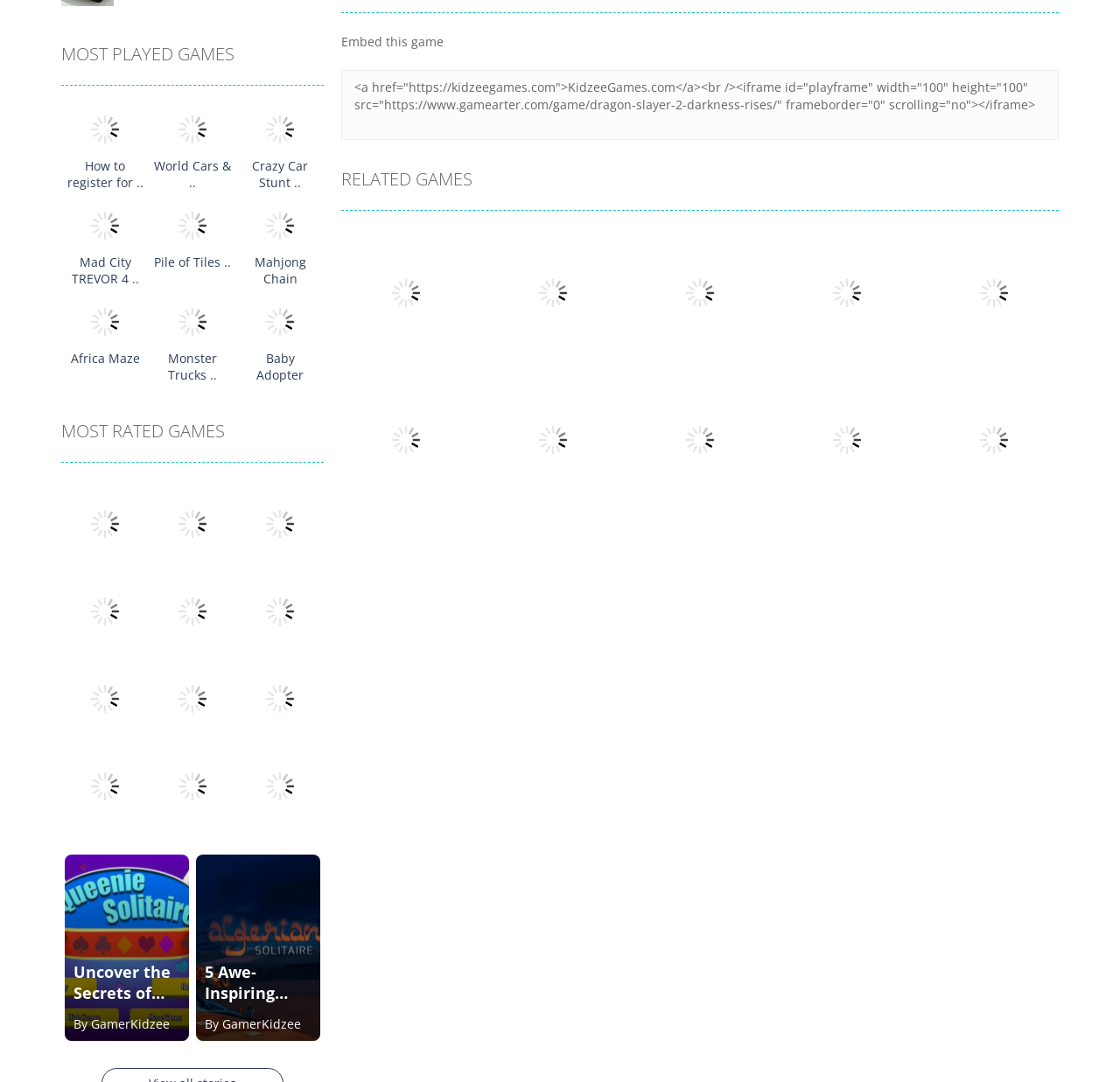Identify the bounding box coordinates for the UI element described as: "Funny Food Duel".

[0.575, 0.409, 0.666, 0.424]